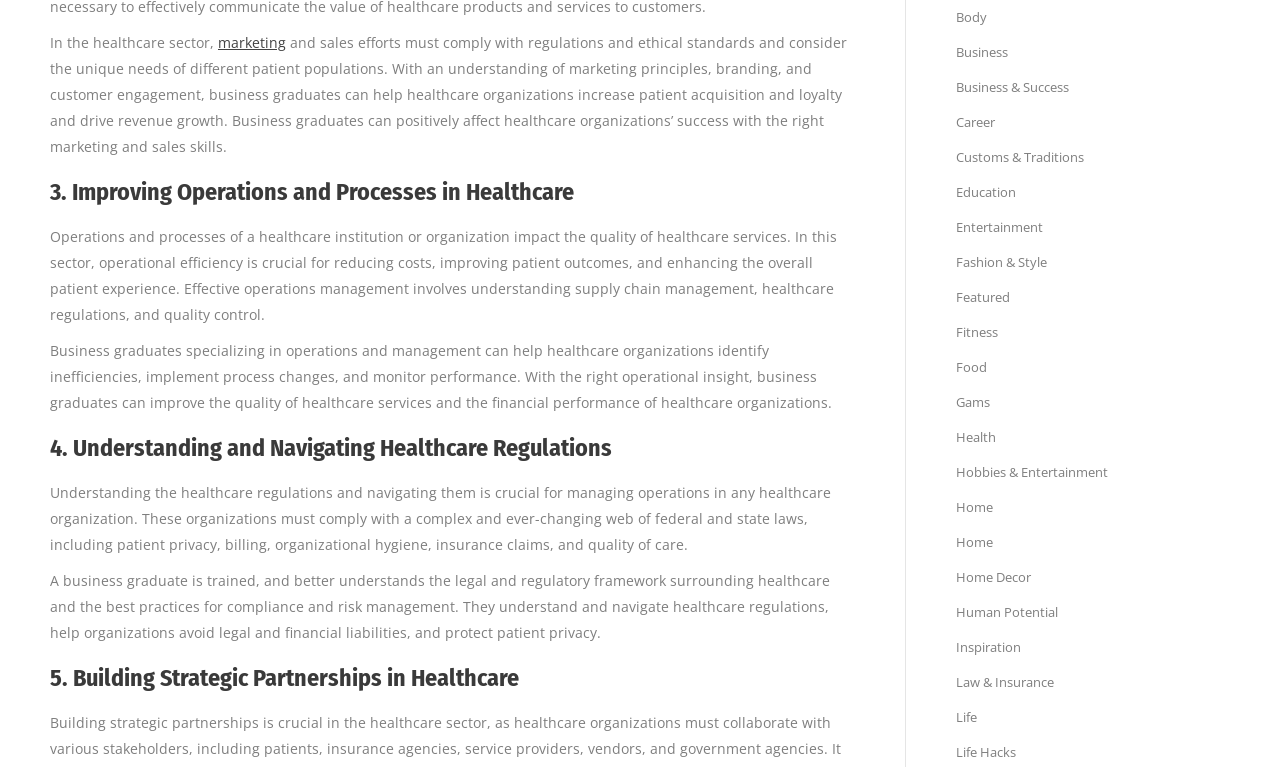Please find the bounding box coordinates of the element's region to be clicked to carry out this instruction: "click on 'marketing'".

[0.17, 0.044, 0.223, 0.068]